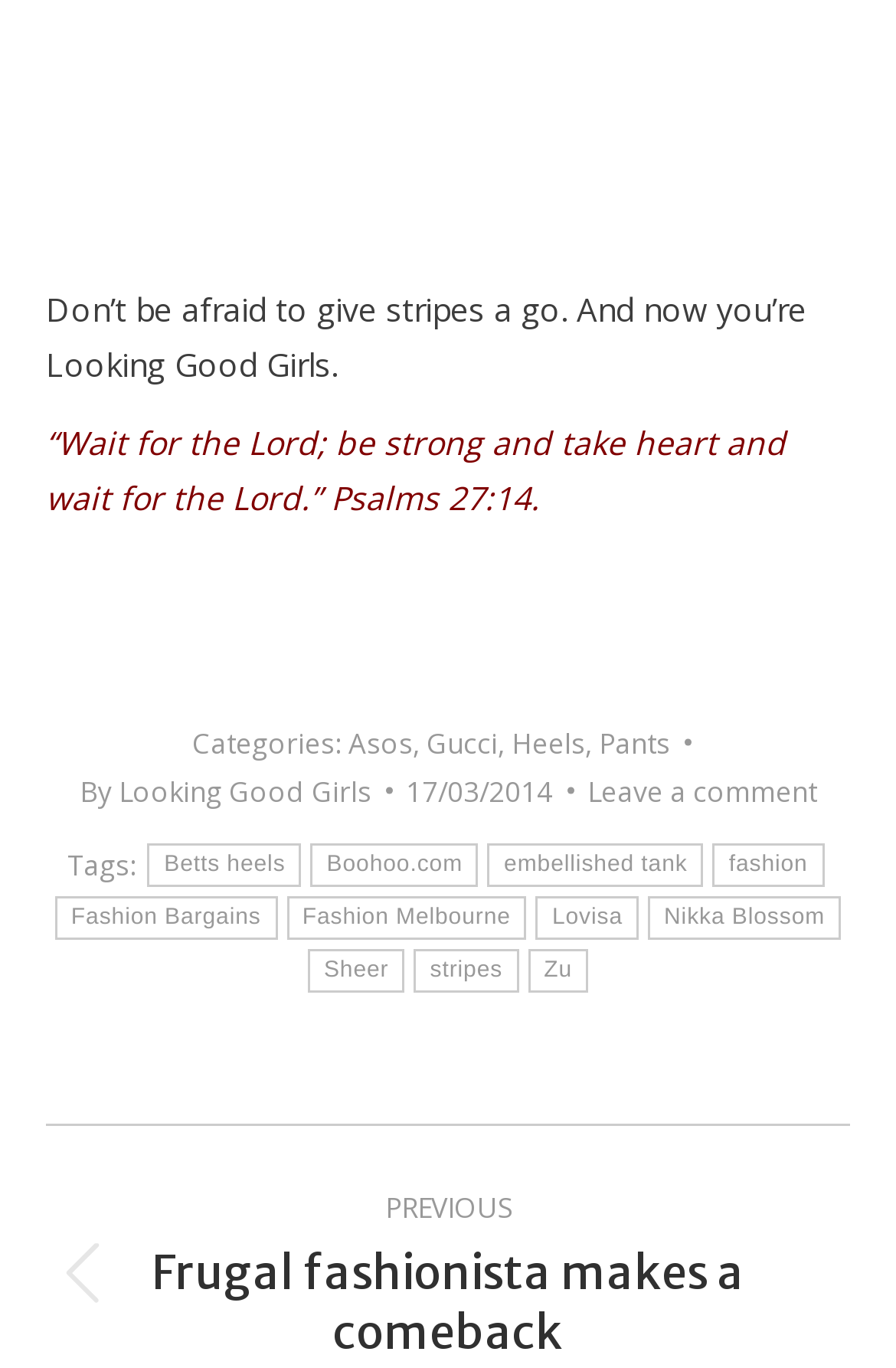Locate the bounding box coordinates of the element I should click to achieve the following instruction: "Explore the 'fashion' tag".

[0.795, 0.616, 0.919, 0.648]